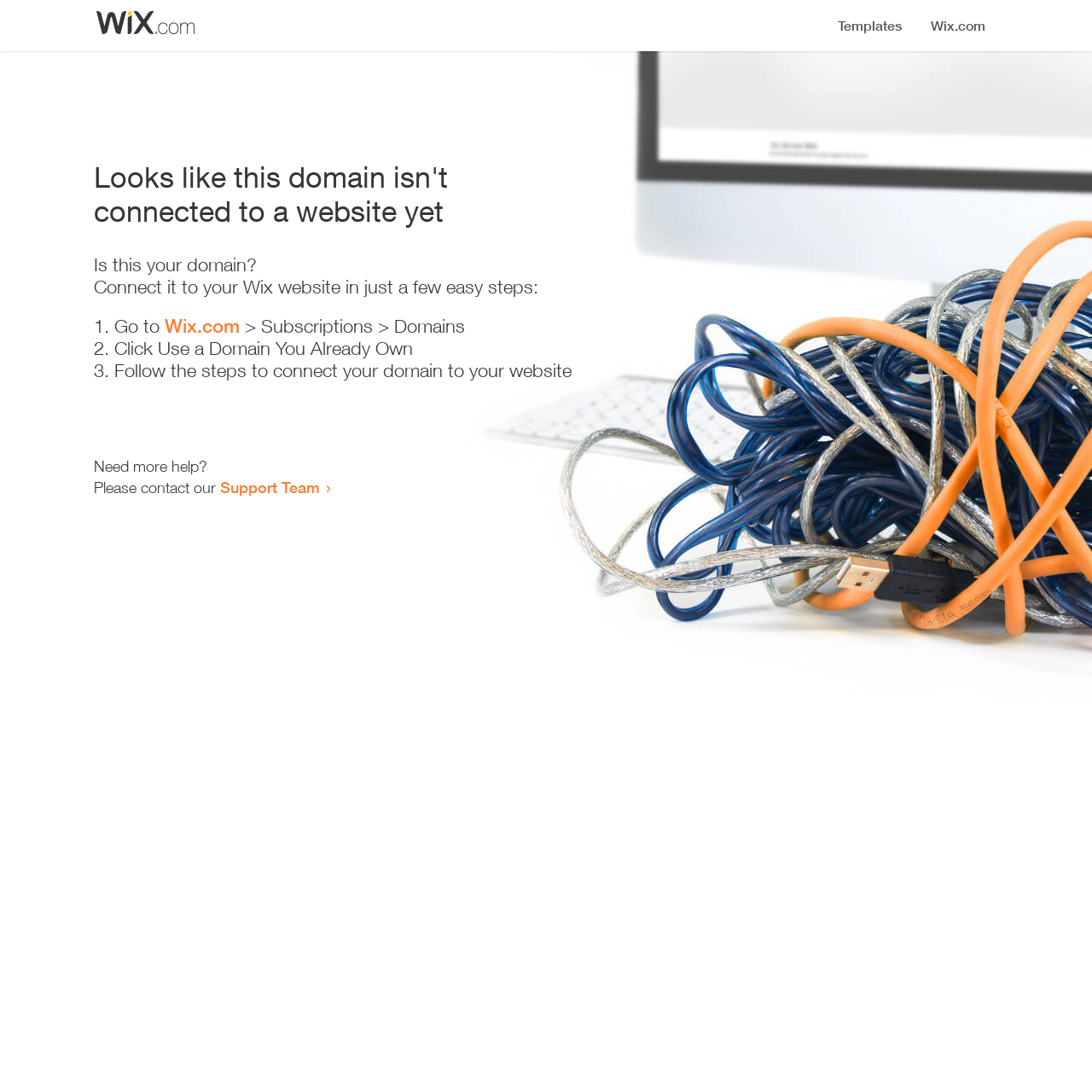Use the details in the image to answer the question thoroughly: 
What is the first step to connect the domain?

According to the instructions on the webpage, the first step to connect the domain is to go to Wix.com, which is linked from the webpage.